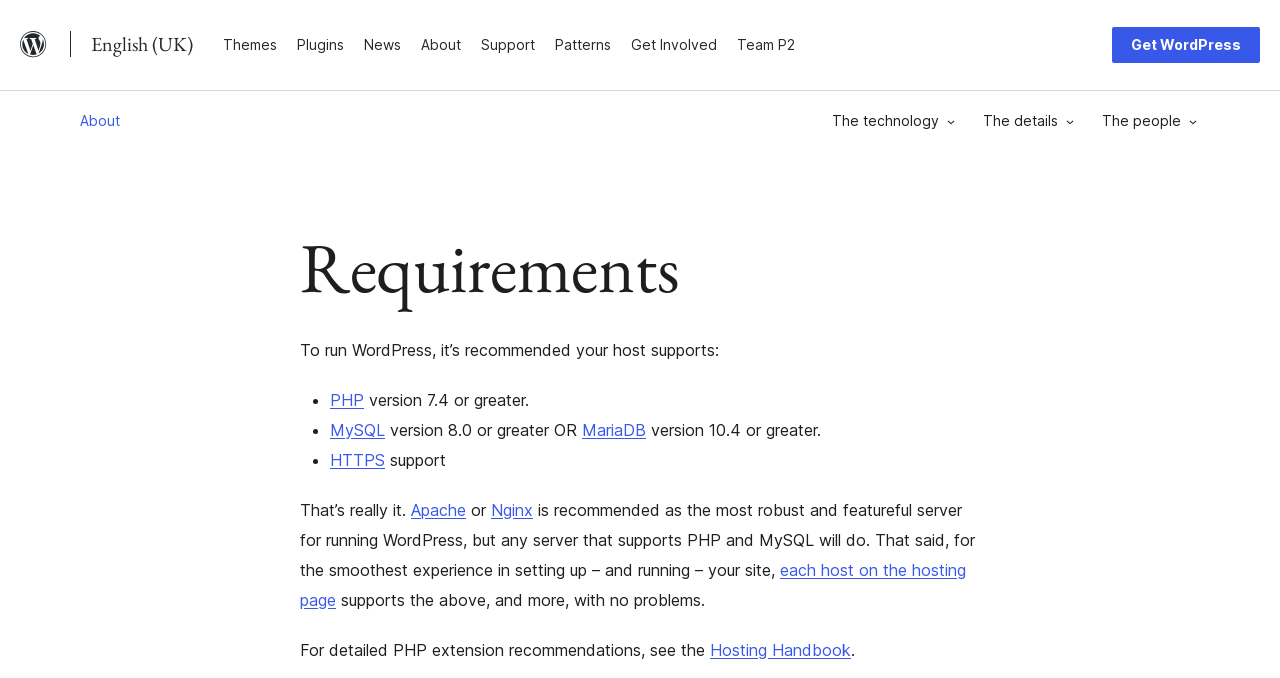Identify the coordinates of the bounding box for the element that must be clicked to accomplish the instruction: "Click on the WordPress.org link".

[0.0, 0.0, 0.052, 0.133]